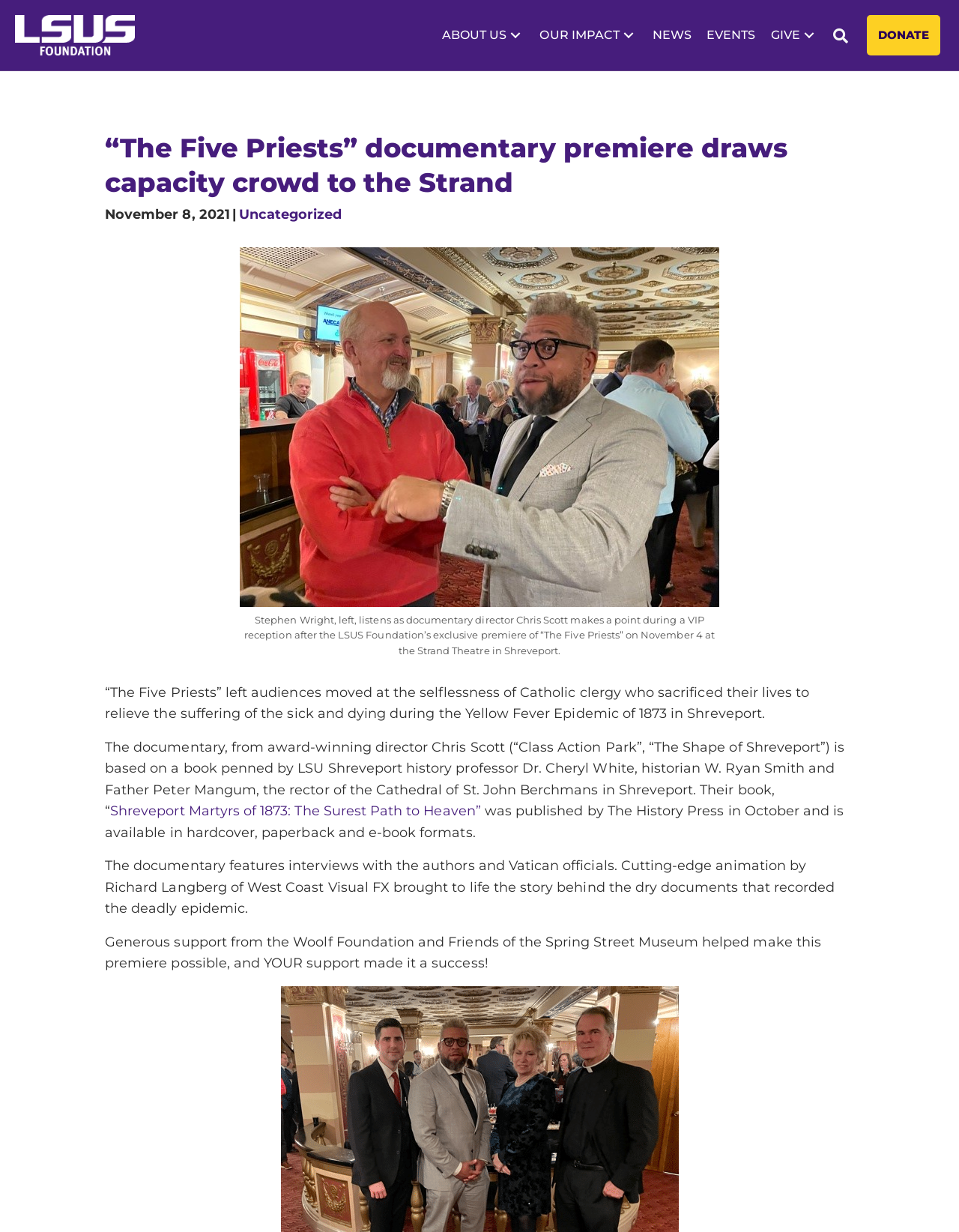Using the webpage screenshot, find the UI element described by Our Impact. Provide the bounding box coordinates in the format (top-left x, top-left y, bottom-right x, bottom-right y), ensuring all values are floating point numbers between 0 and 1.

[0.555, 0.015, 0.673, 0.042]